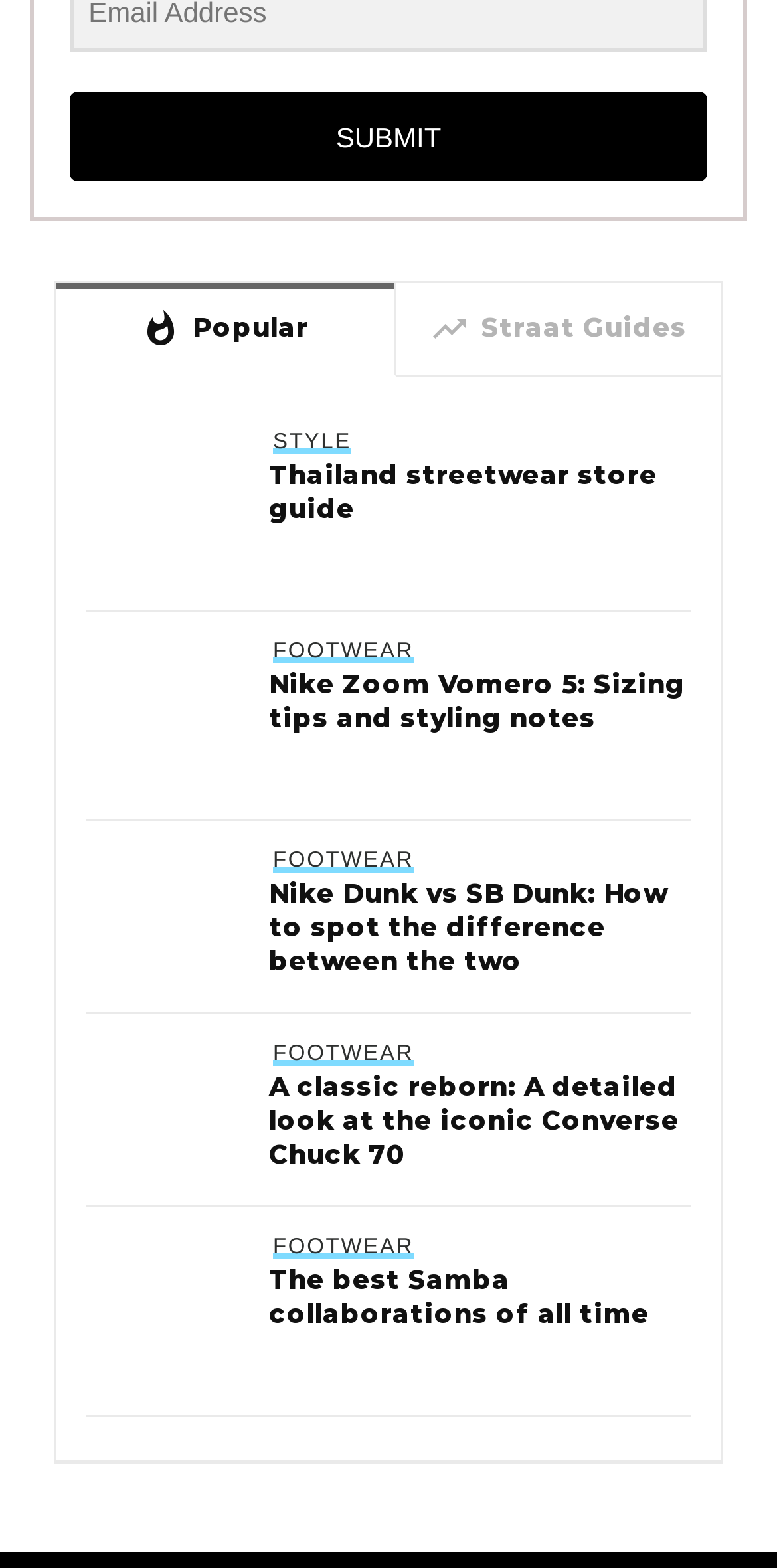Is there a guide to Thailand streetwear stores on this webpage?
Please ensure your answer to the question is detailed and covers all necessary aspects.

There is a guide to Thailand streetwear stores on this webpage, as indicated by the link 'Thailand streetwear store guide' with a corresponding image, which suggests that the article provides a guide to streetwear stores in Thailand.